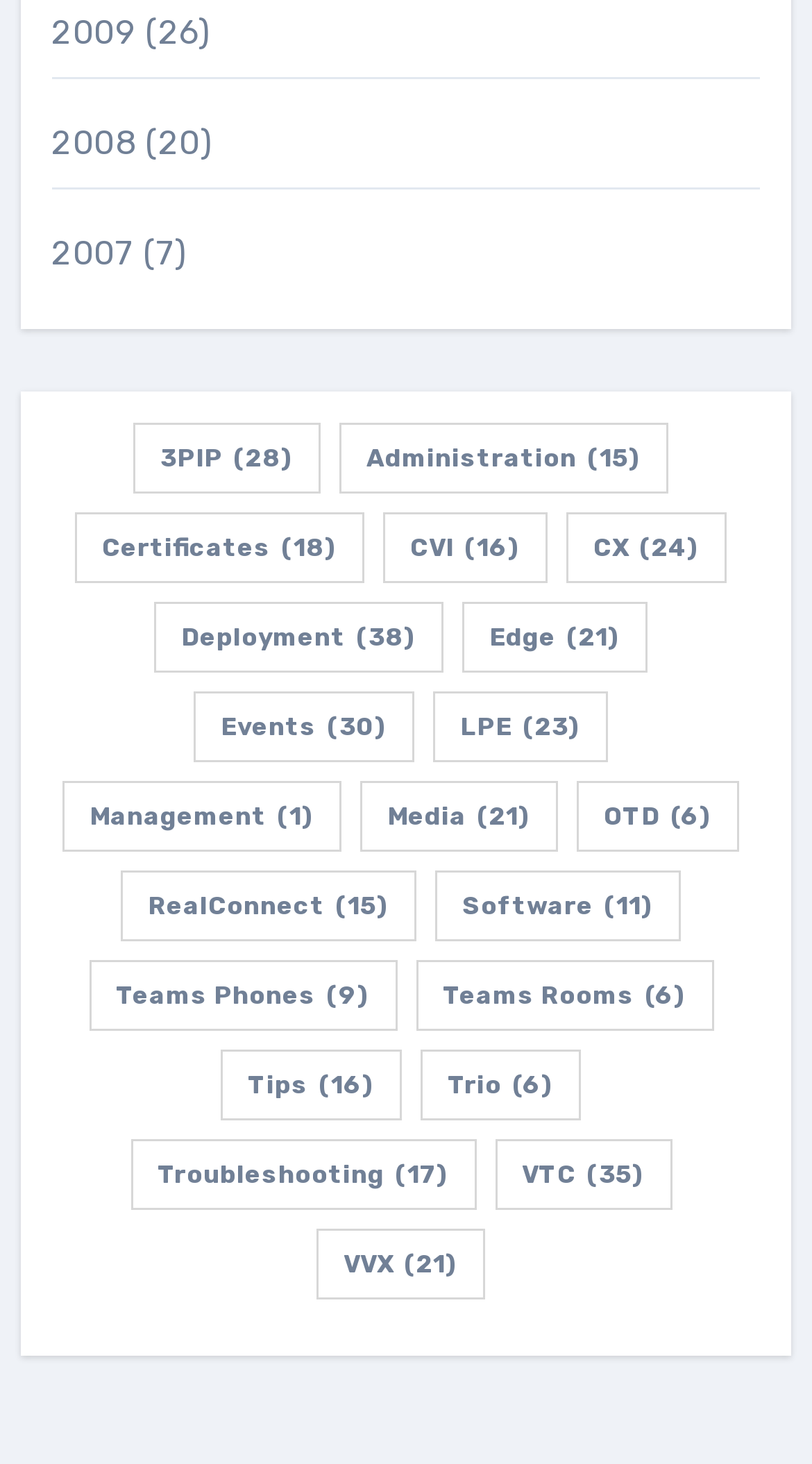How many categories are listed on the webpage?
Look at the image and respond to the question as thoroughly as possible.

I counted the number of links on the webpage, excluding the year links at the top, and found that there are 20 categories listed.